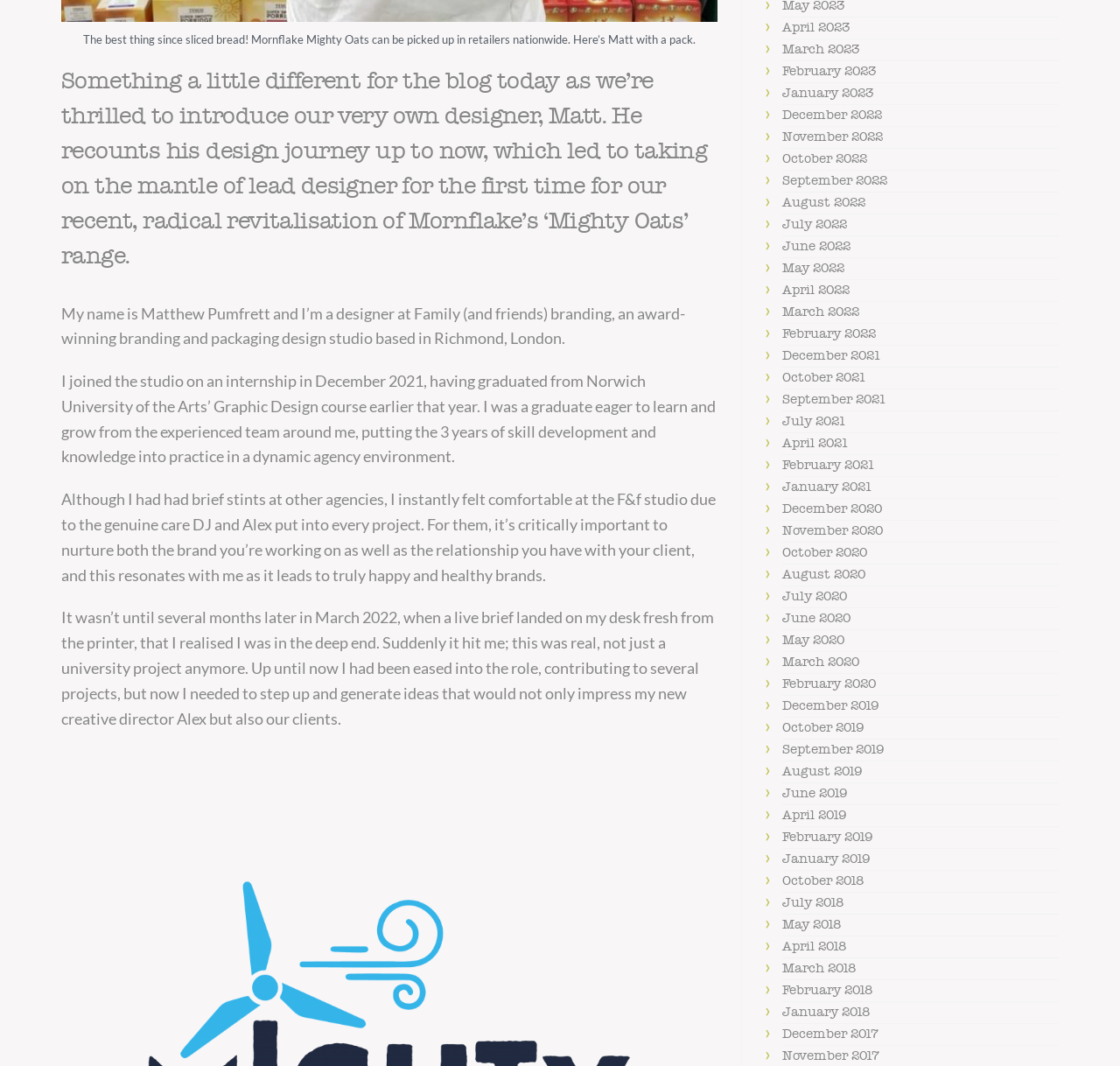Extract the bounding box coordinates of the UI element described by: "October 2018". The coordinates should include four float numbers ranging from 0 to 1, e.g., [left, top, right, bottom].

[0.698, 0.821, 0.771, 0.833]